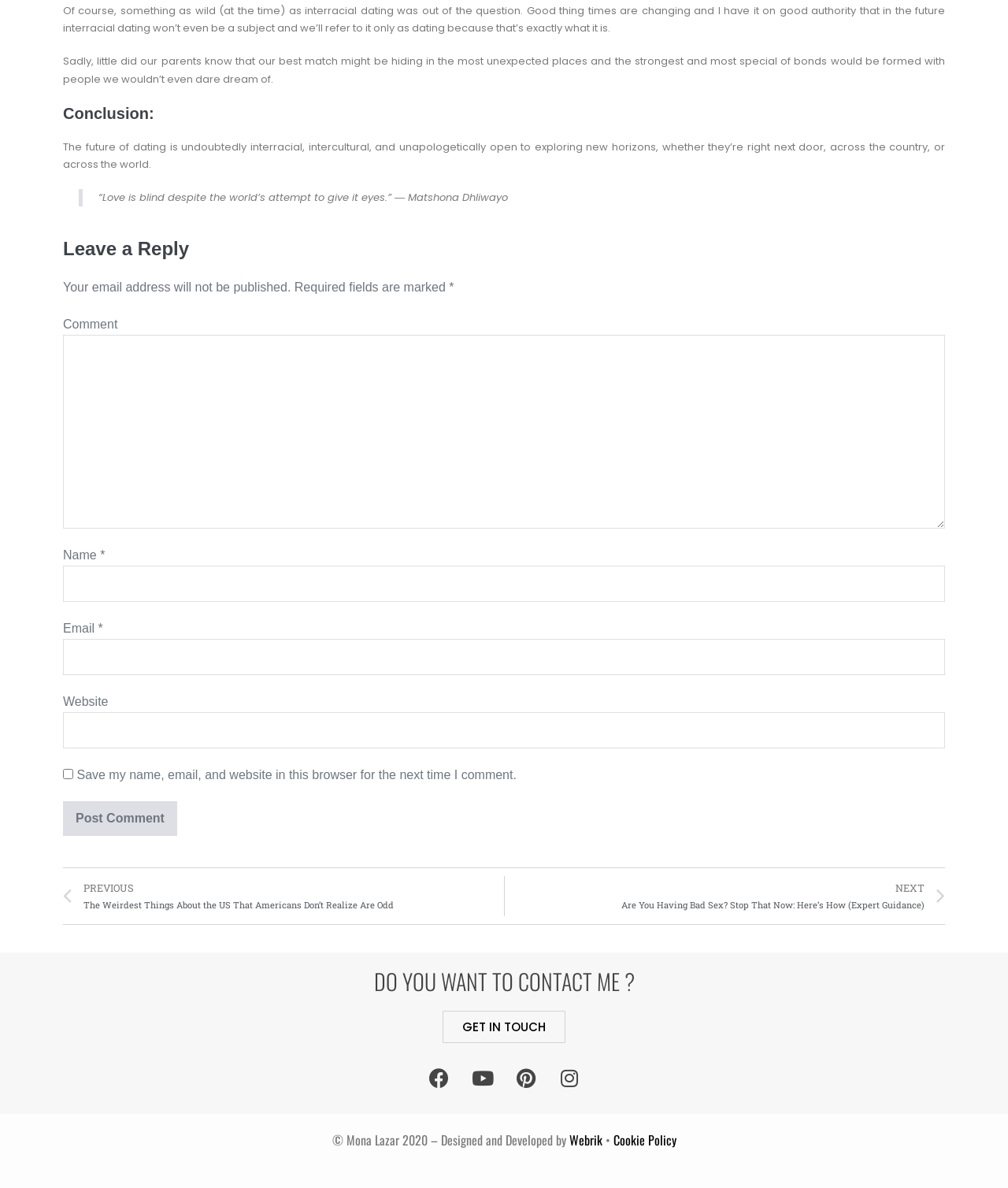Identify the bounding box coordinates of the clickable region necessary to fulfill the following instruction: "Get in touch with the author". The bounding box coordinates should be four float numbers between 0 and 1, i.e., [left, top, right, bottom].

[0.439, 0.851, 0.561, 0.878]